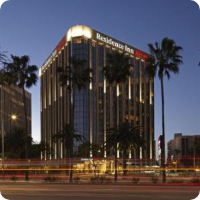What type of trees are surrounding the hotel?
Please answer the question as detailed as possible.

The caption describes the ambiance of the Los Angeles area, mentioning that palm trees frame the building, which adds to the vibrant atmosphere of the location.